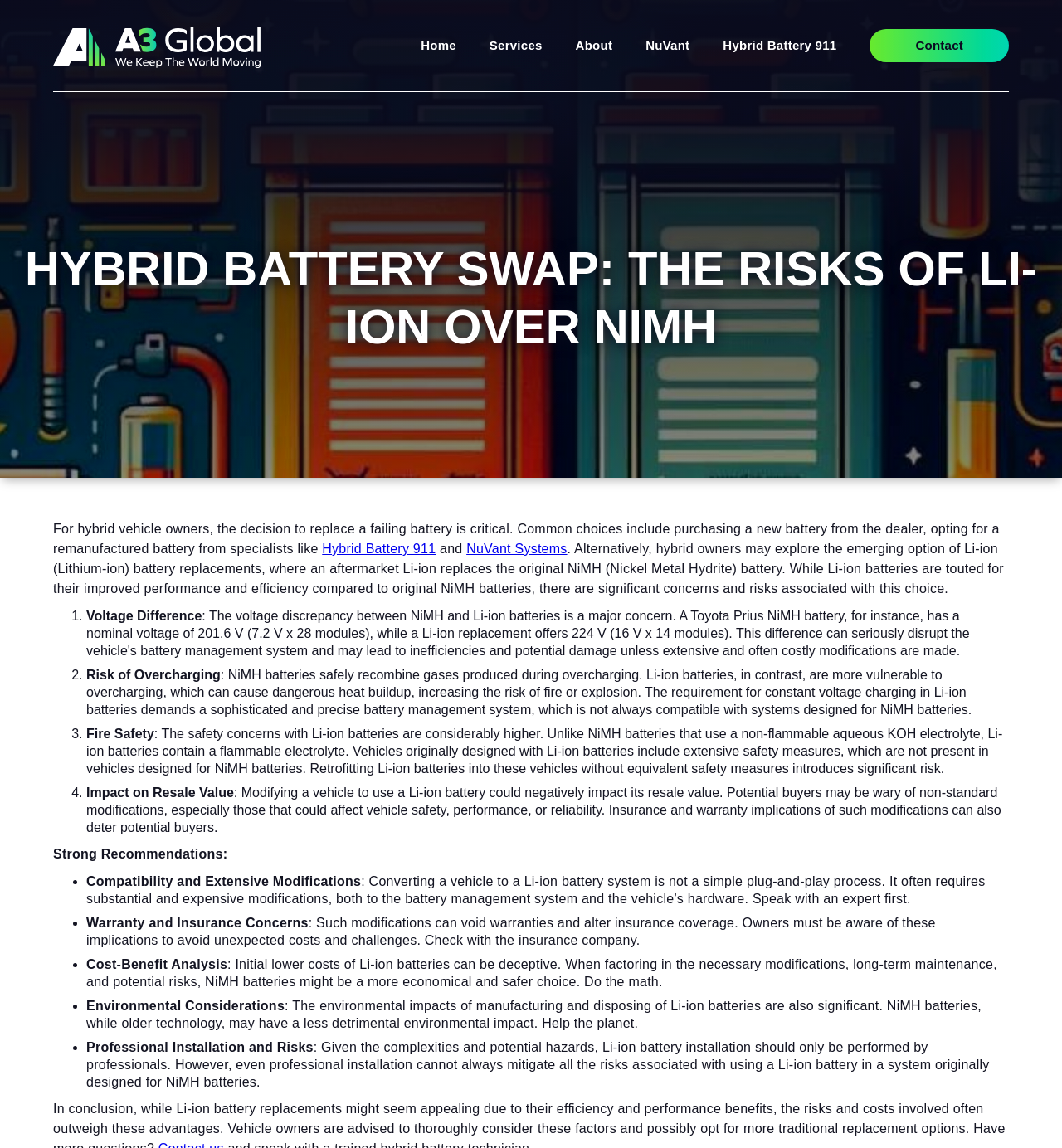Give a comprehensive overview of the webpage, including key elements.

This webpage is about the risks of replacing NiMH batteries with Li-ion batteries in hybrid vehicles. At the top, there is a navigation menu with links to "Home", "Services", "About", "NuVant", "Hybrid Battery 911", and "Contact". Below the navigation menu, there is a heading "HYBRID BATTERY SWAP: THE RISKS OF LI-ION OVER NIMH" in a large font.

The main content of the webpage starts with a paragraph explaining the decision to replace a failing battery in hybrid vehicles, including purchasing a new battery from the dealer or opting for a remanufactured battery from specialists. There are also links to "Hybrid Battery 911" and "NuVant Systems" within this paragraph.

The webpage then discusses the risks associated with replacing NiMH batteries with Li-ion batteries, including voltage differences, the risk of overcharging, fire safety, impact on resale value, and more. These risks are presented in a list format with numbered markers. Each risk is explained in detail, with some including warnings about the potential consequences of using Li-ion batteries in vehicles designed for NiMH batteries.

The webpage also provides strong recommendations for hybrid vehicle owners, including considering compatibility and extensive modifications, warranty and insurance concerns, cost-benefit analysis, environmental considerations, and professional installation and risks. These recommendations are presented in a list format with bullet markers.

Throughout the webpage, there are no images, but there is a logo "A3 Global | We Keep The World Moving" at the top left corner. The overall layout is organized, with clear headings and concise text, making it easy to follow and understand the content.